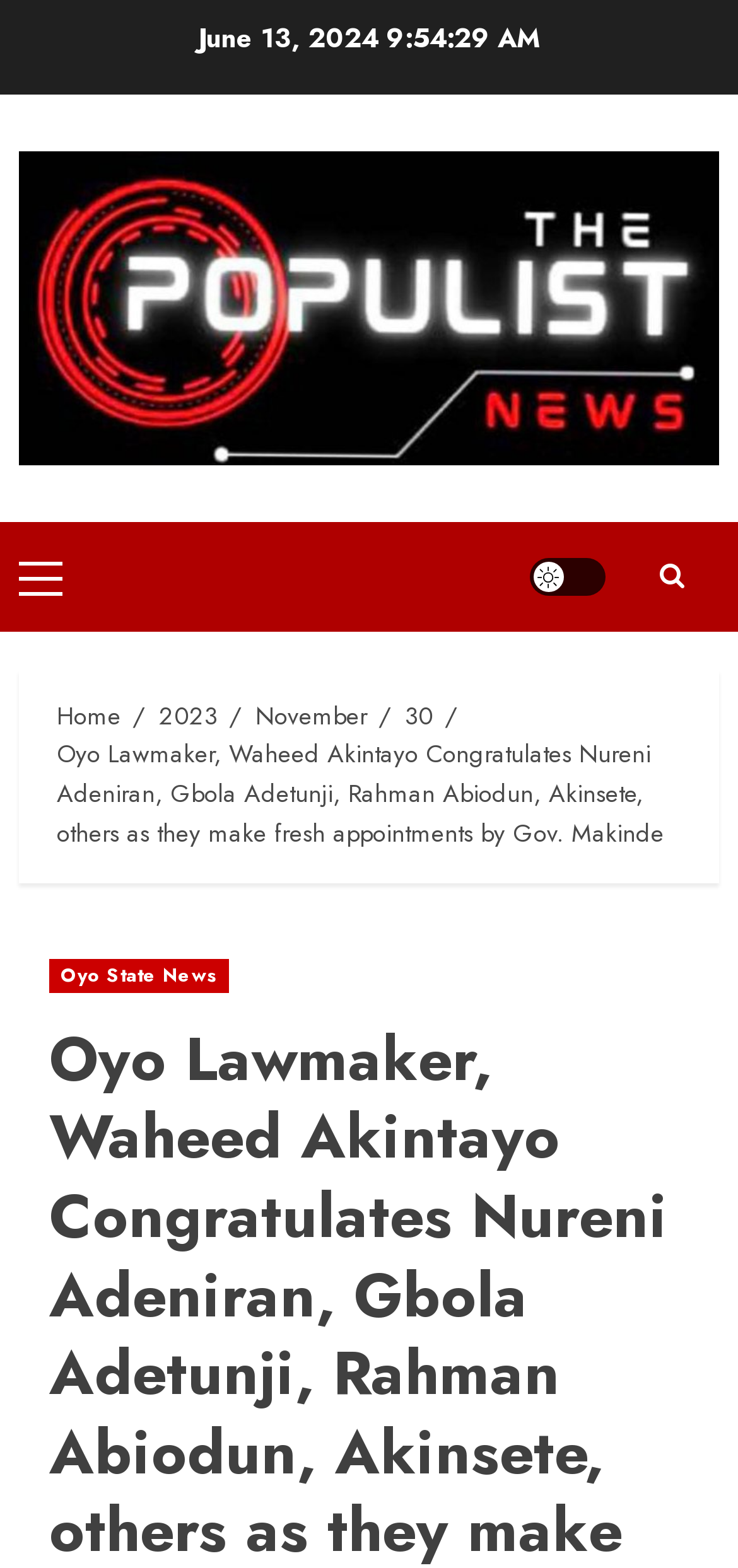Pinpoint the bounding box coordinates of the area that should be clicked to complete the following instruction: "Go to Home page". The coordinates must be given as four float numbers between 0 and 1, i.e., [left, top, right, bottom].

[0.077, 0.445, 0.164, 0.469]